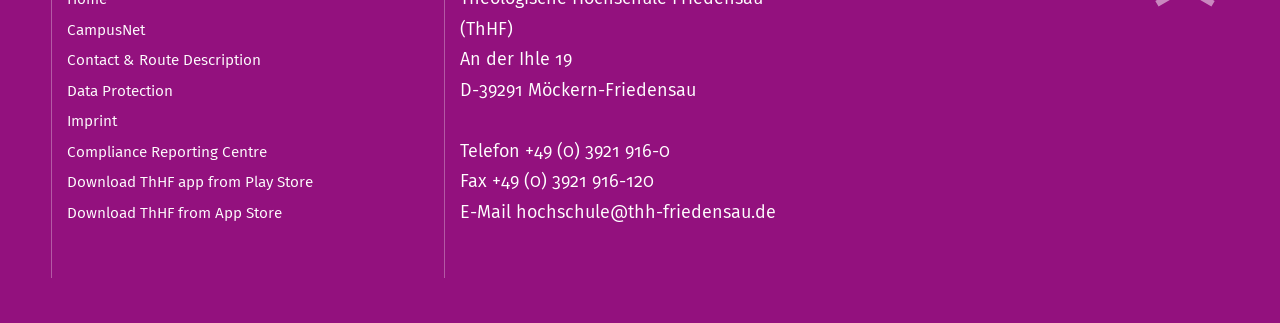What is the name of the institution?
Analyze the screenshot and provide a detailed answer to the question.

The name of the institution can be found in the static text element '(ThHF)' with bounding box coordinates [0.359, 0.054, 0.4, 0.122]. This element is located at the top of the webpage, indicating that it is the title or name of the institution.